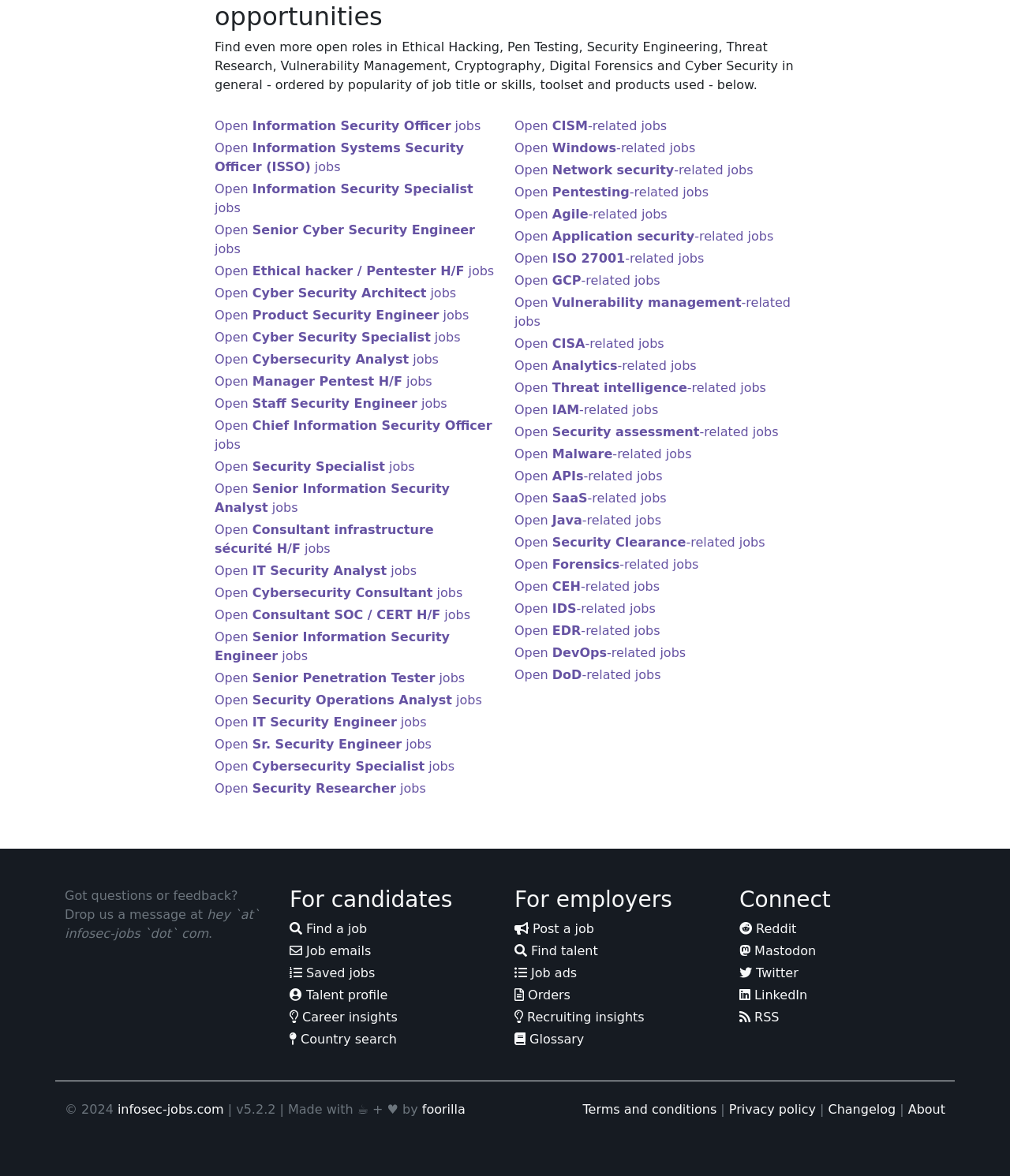What is the email address to contact for questions or feedback?
Refer to the image and offer an in-depth and detailed answer to the question.

I looked at the text 'Got questions or feedback? Drop us a message at' followed by the email address 'hey@infosec-jobs.com', which is the contact email for questions or feedback.